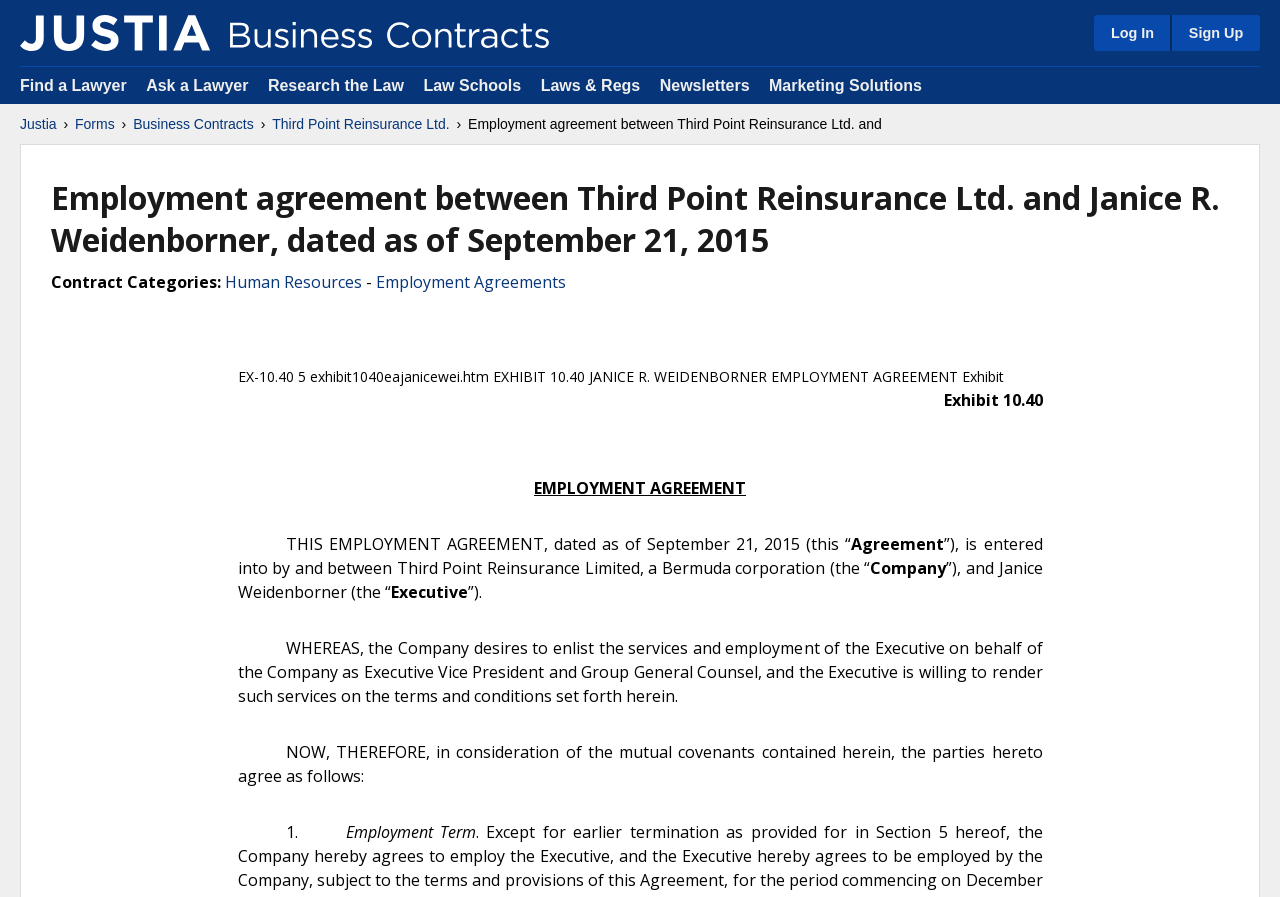Identify the bounding box coordinates of the element to click to follow this instruction: 'Click on Log In'. Ensure the coordinates are four float values between 0 and 1, provided as [left, top, right, bottom].

[0.855, 0.017, 0.914, 0.057]